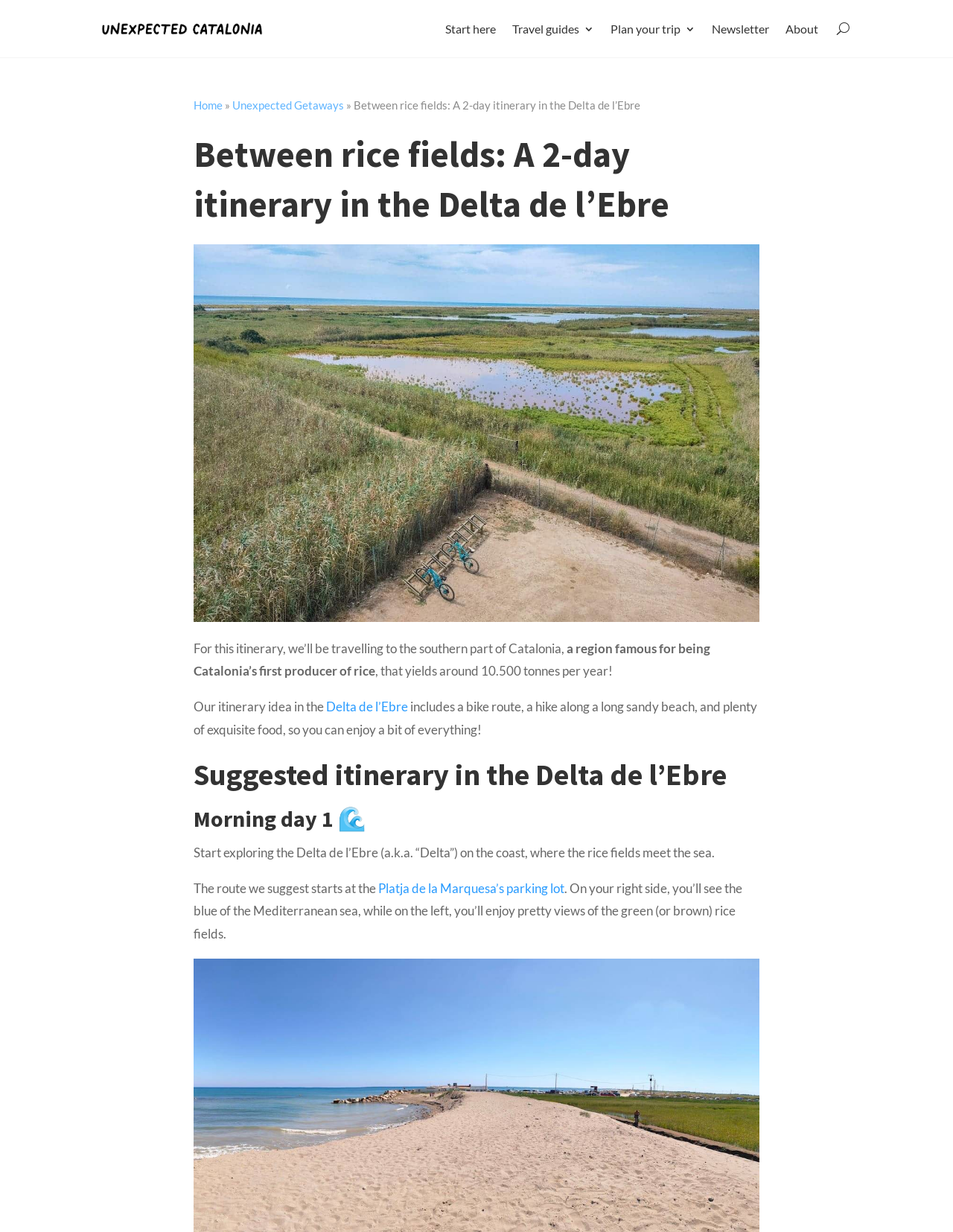Determine the bounding box coordinates for the region that must be clicked to execute the following instruction: "Click on the 'About' link".

[0.824, 0.019, 0.859, 0.032]